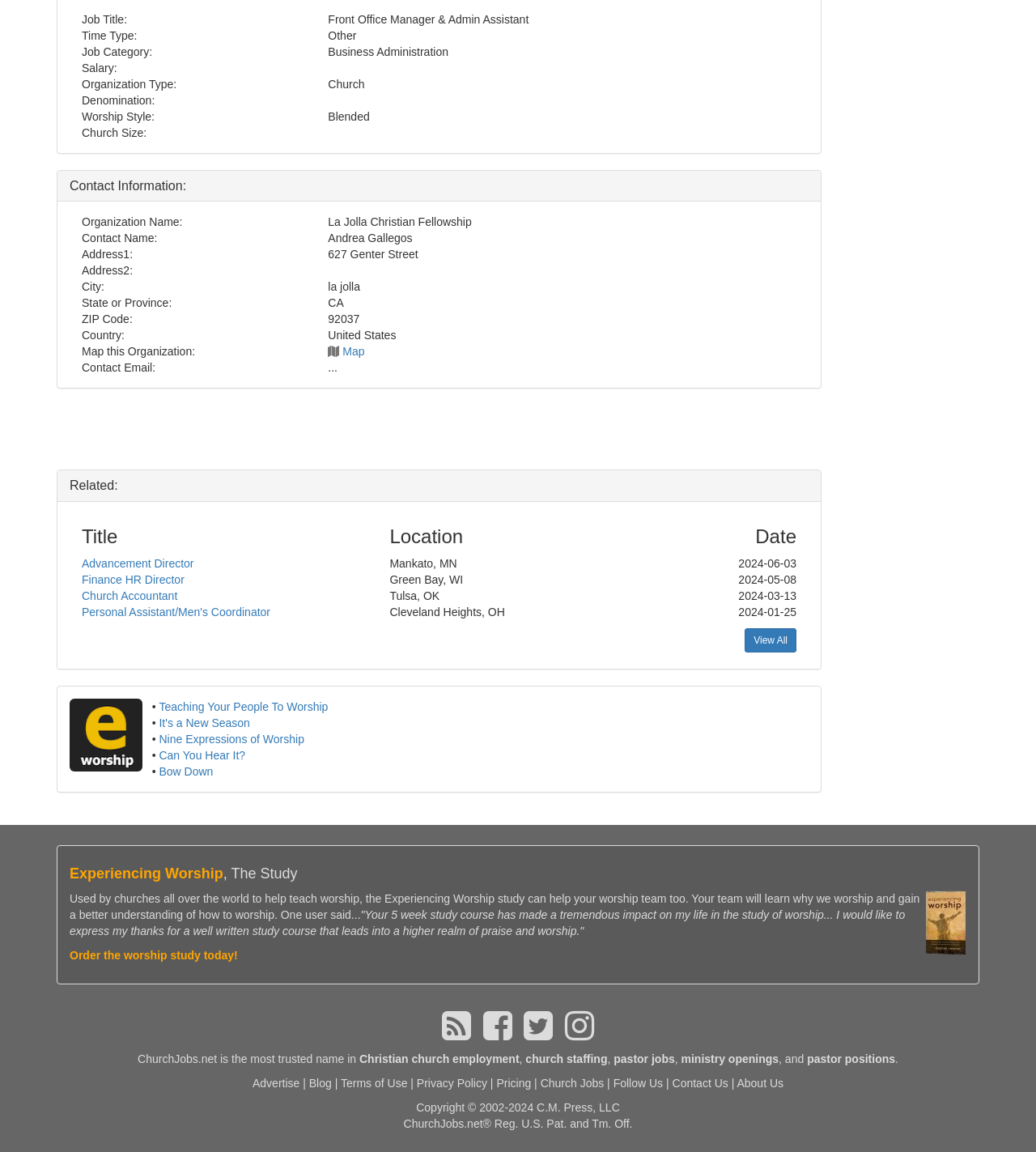Locate the bounding box coordinates of the element to click to perform the following action: 'Check contact information of La Jolla Christian Fellowship'. The coordinates should be given as four float values between 0 and 1, in the form of [left, top, right, bottom].

[0.079, 0.187, 0.455, 0.198]